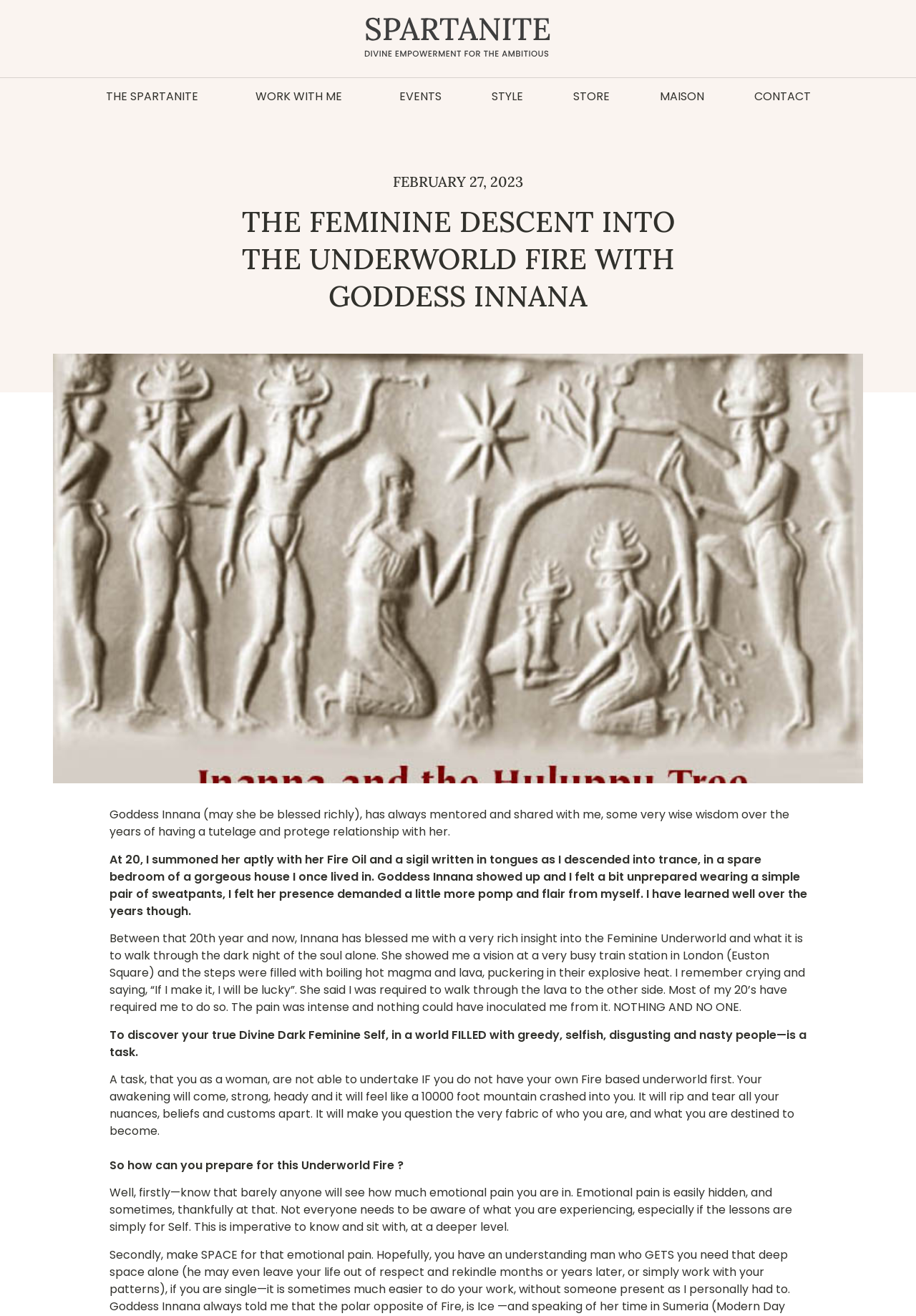Using the details from the image, please elaborate on the following question: What is the date mentioned on the webpage?

The date is mentioned in the static text element with the bounding box coordinates [0.429, 0.131, 0.571, 0.145]. It is explicitly stated as 'FEBRUARY 27, 2023'.